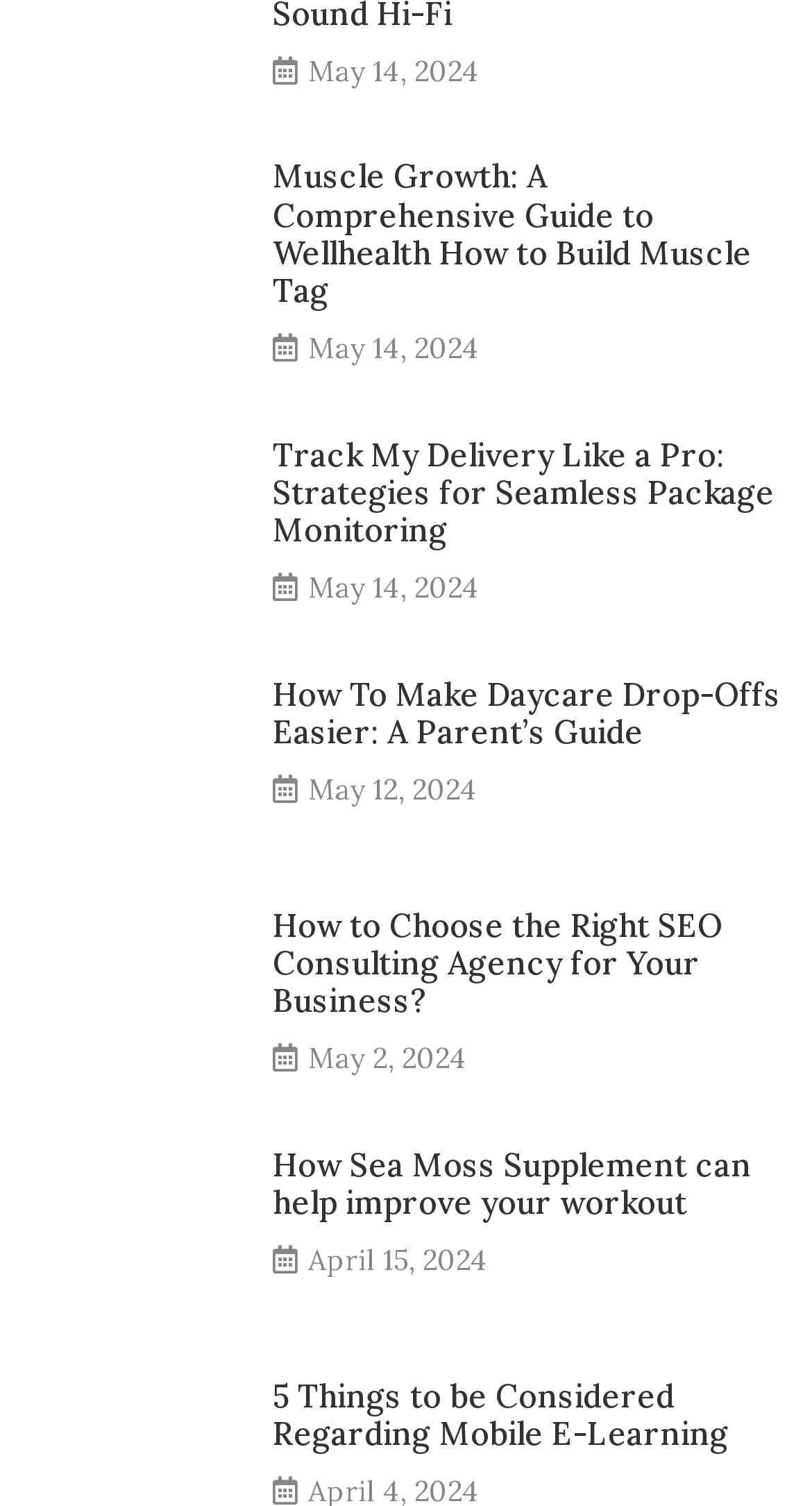Given the element description May 12, 2024, predict the bounding box coordinates for the UI element in the webpage screenshot. The format should be (top-left x, top-left y, bottom-right x, bottom-right y), and the values should be between 0 and 1.

[0.379, 0.512, 0.587, 0.537]